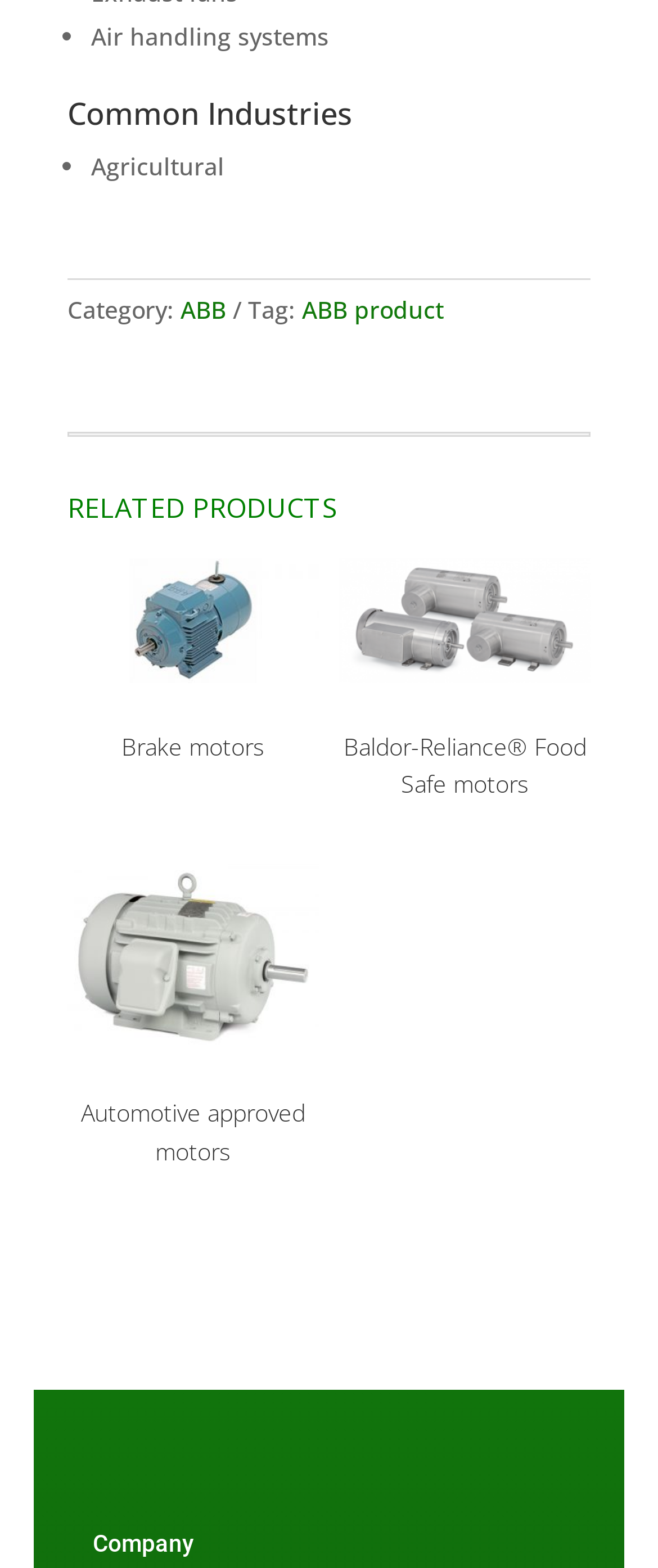Find and provide the bounding box coordinates for the UI element described here: "Brake motors". The coordinates should be given as four float numbers between 0 and 1: [left, top, right, bottom].

[0.103, 0.356, 0.484, 0.489]